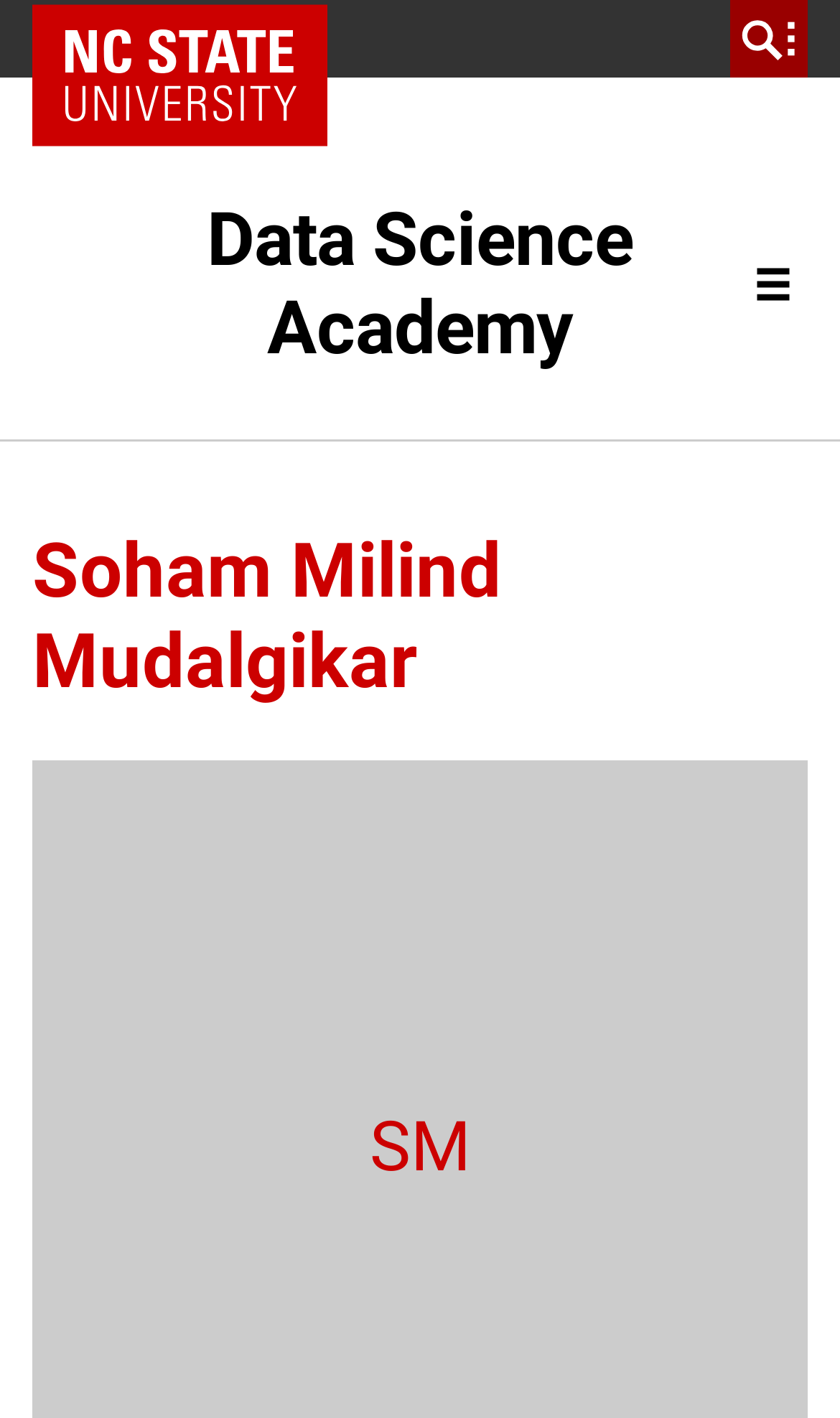Elaborate on the information and visuals displayed on the webpage.

The webpage is about the NC State Data Science Academy, specifically showcasing Soham Milind Mudalgikar's profile. At the top of the page, there is a navigation bar, the NC State Brand Utility Bar, which spans the entire width of the page. Within this bar, there are two main elements: a link to the NC State Home page, located on the left side, and a search bar for NC State resources, situated on the right side. The search bar contains a small image.

Below the navigation bar, there is a prominent link to the Data Science Academy, centered on the page. To the right of this link, there is a button labeled "Menu" that, when expanded, controls a mobile navigation menu. This button features a small image of a menu icon.

Further down the page, there is a heading that displays Soham Milind Mudalgikar's name, taking up a significant portion of the page's width.